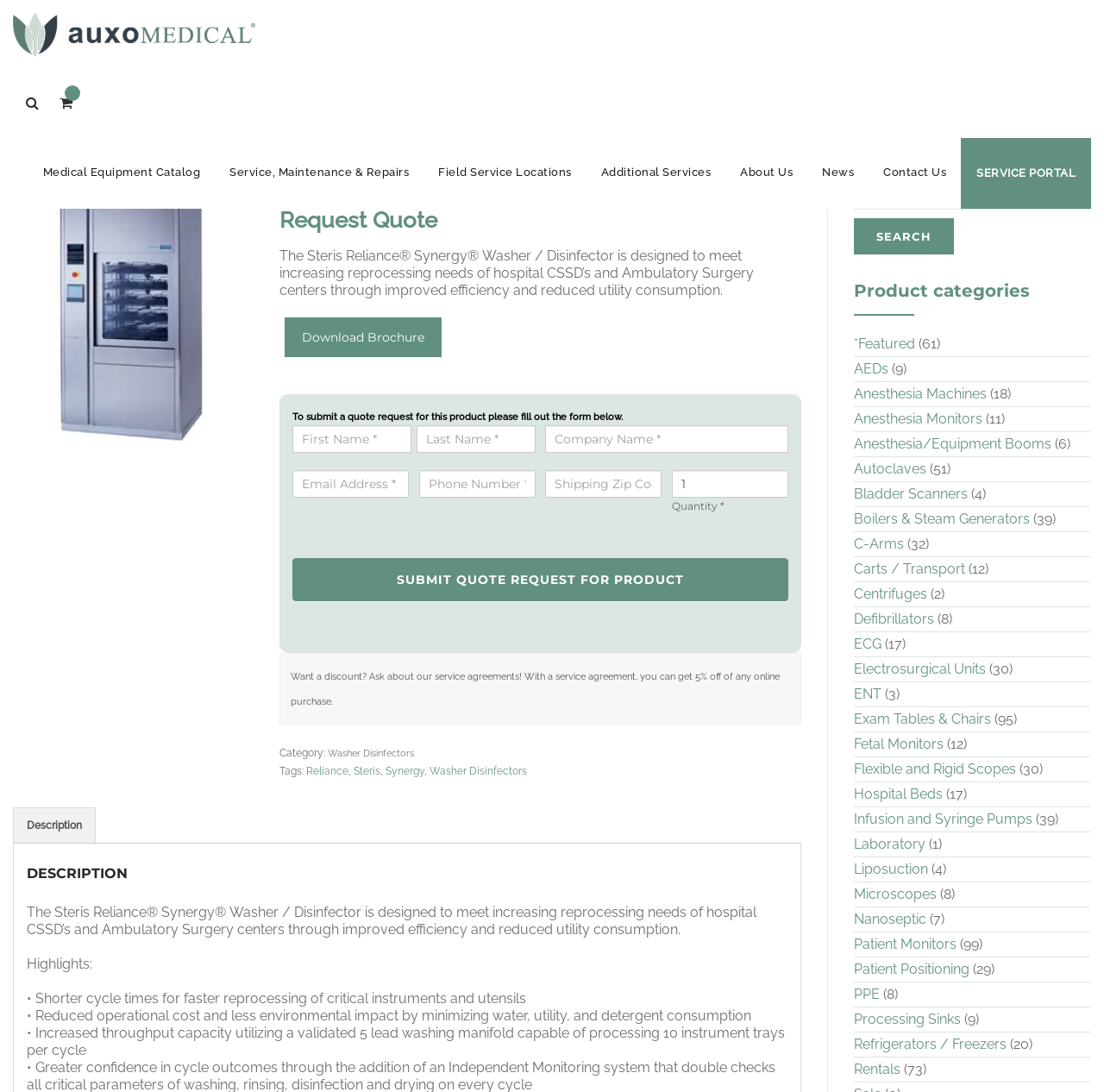Determine the bounding box coordinates for the UI element with the following description: "Interrogations & Confessions". The coordinates should be four float numbers between 0 and 1, represented as [left, top, right, bottom].

None